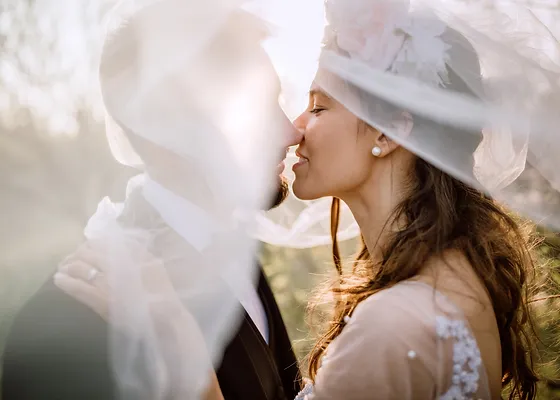Where is the wedding venue located?
Based on the image, answer the question with as much detail as possible.

The wedding venue, Bradley Ranch Winery, is located in Elk Grove, California, which is mentioned in the caption as a picturesque setting for the wedding celebration.